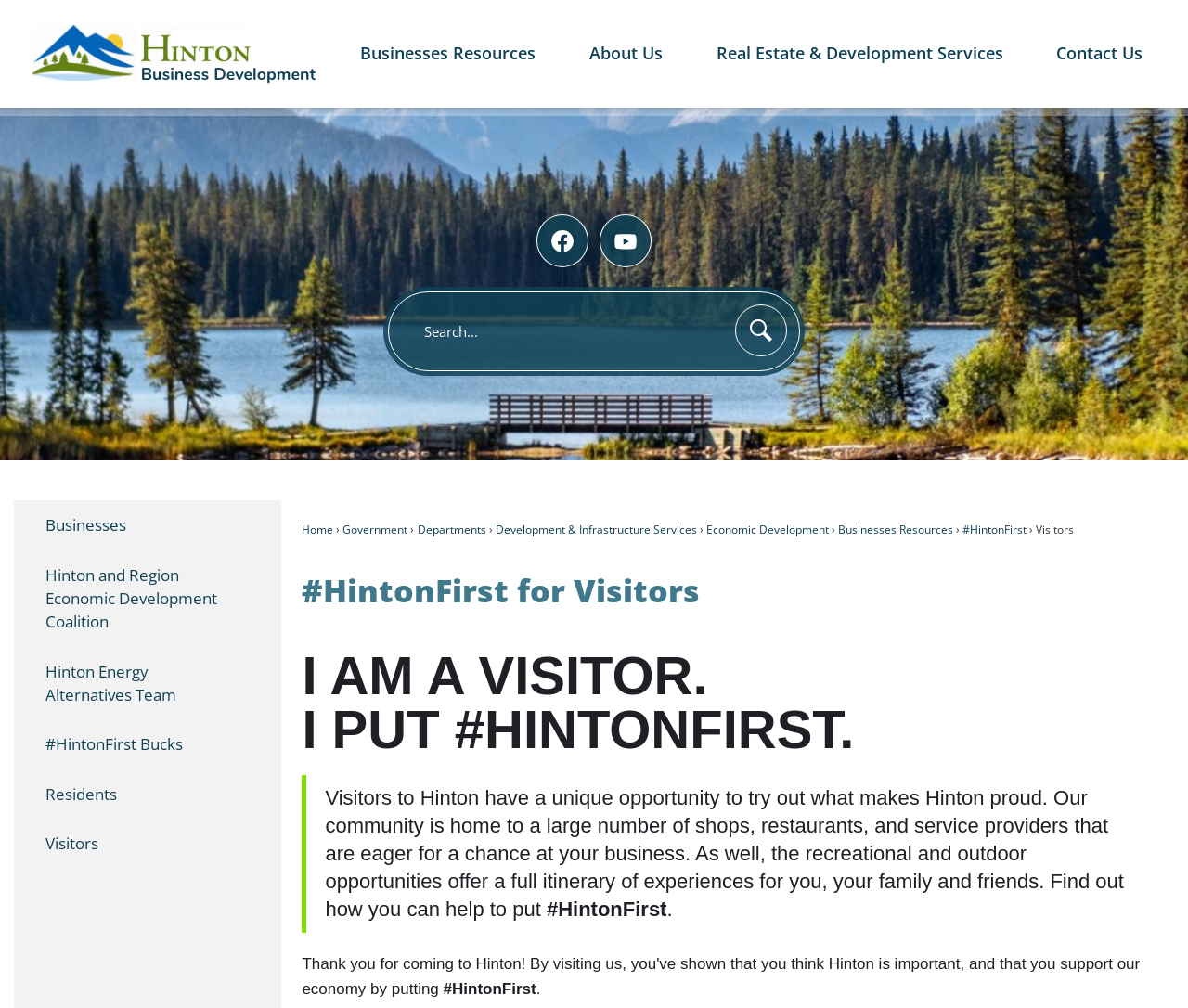What is the focus of the Hinton and Region Economic Development Coalition?
Look at the image and answer the question with a single word or phrase.

Economic development